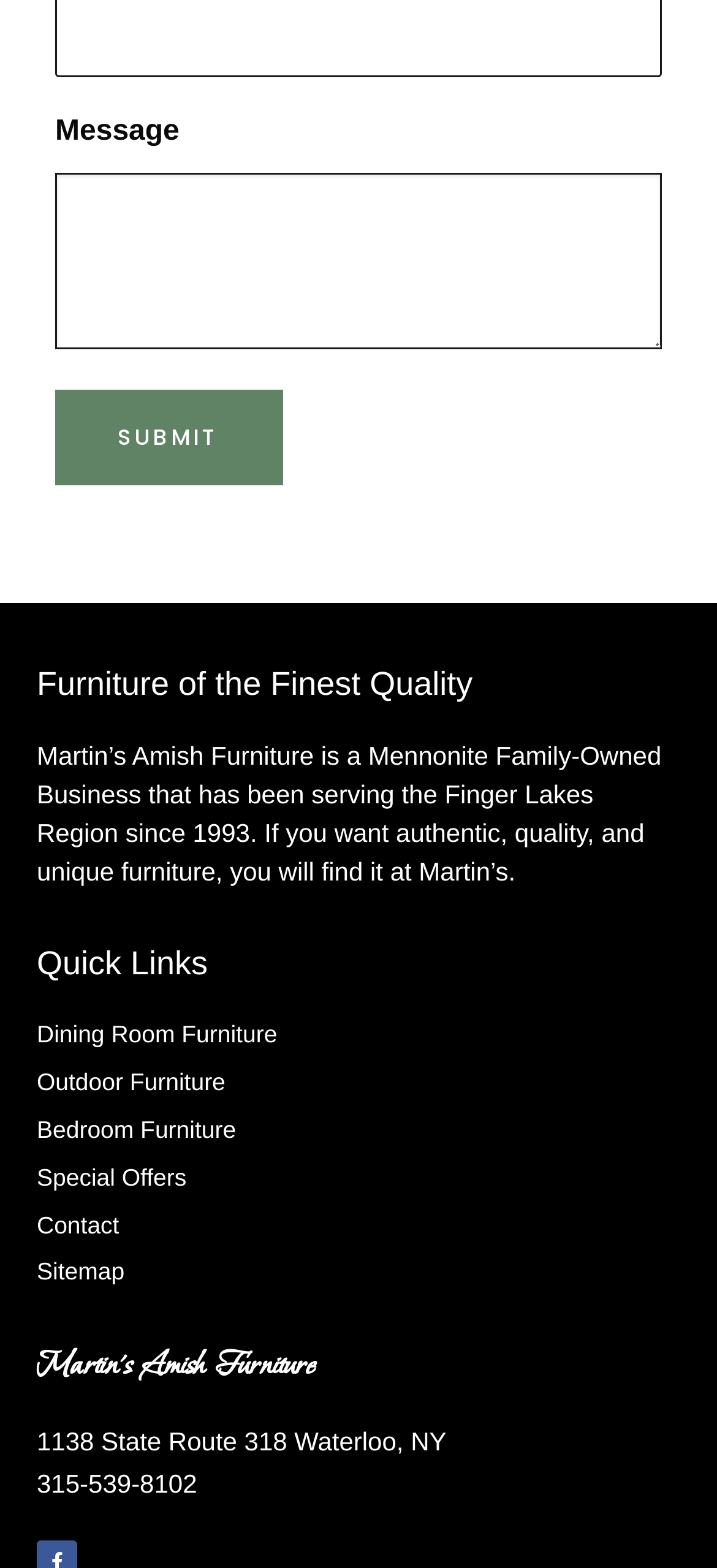Reply to the question with a single word or phrase:
What is the business name?

Martin's Amish Furniture